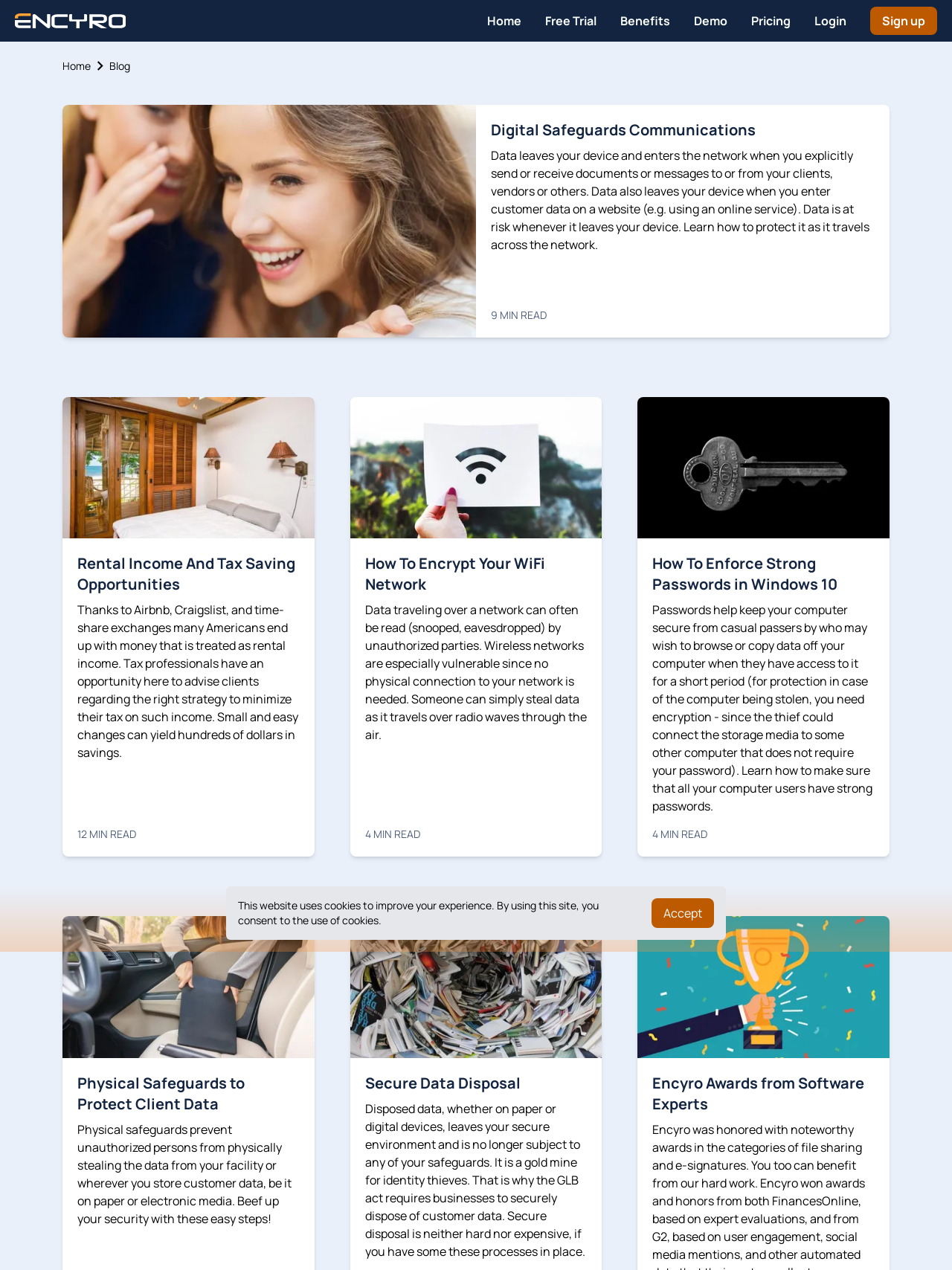How many articles are on this webpage?
Look at the image and answer the question with a single word or phrase.

9